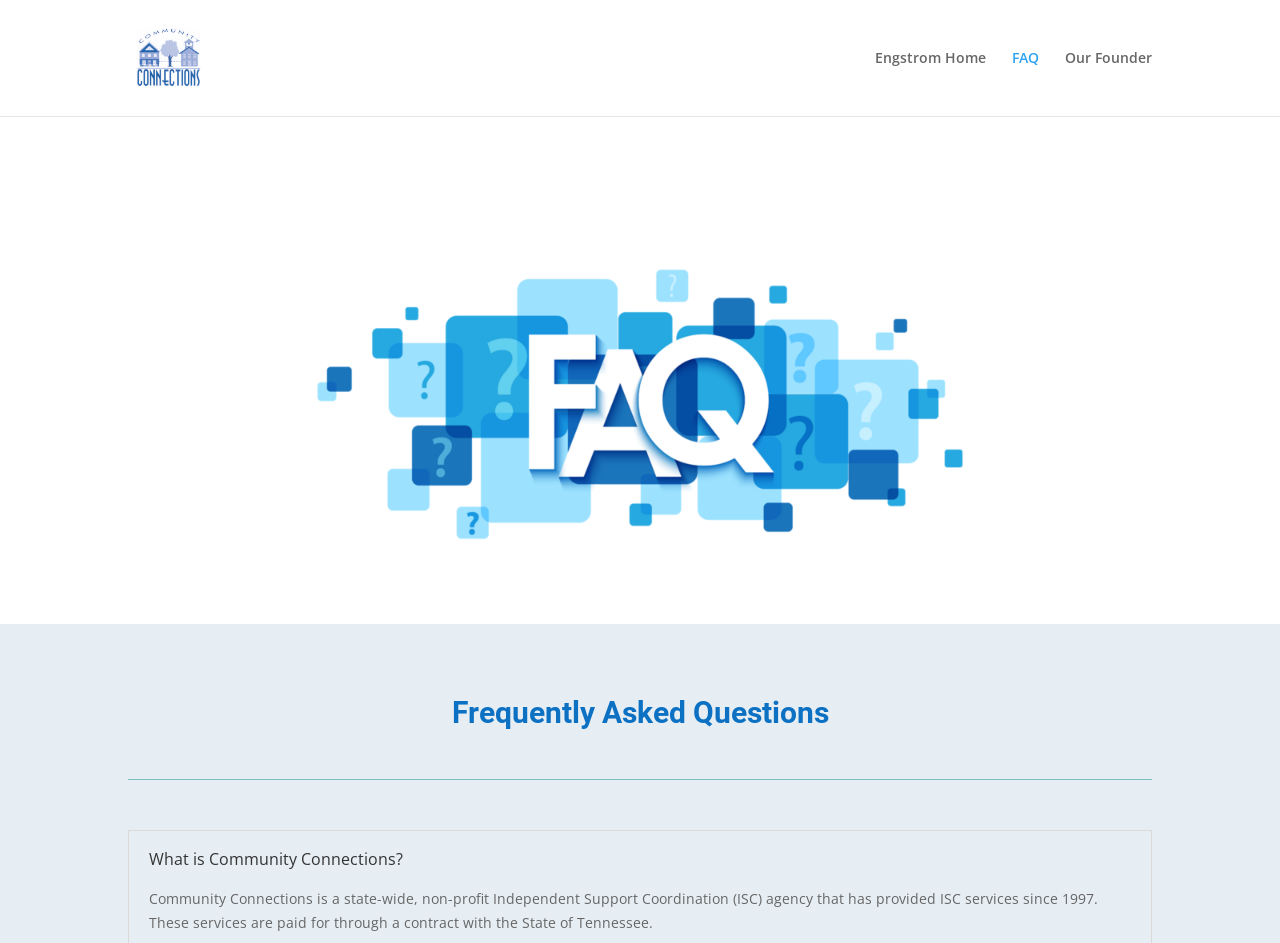Using the provided description About Us, find the bounding box coordinates for the UI element. Provide the coordinates in (top-left x, top-left y, bottom-right x, bottom-right y) format, ensuring all values are between 0 and 1.

None